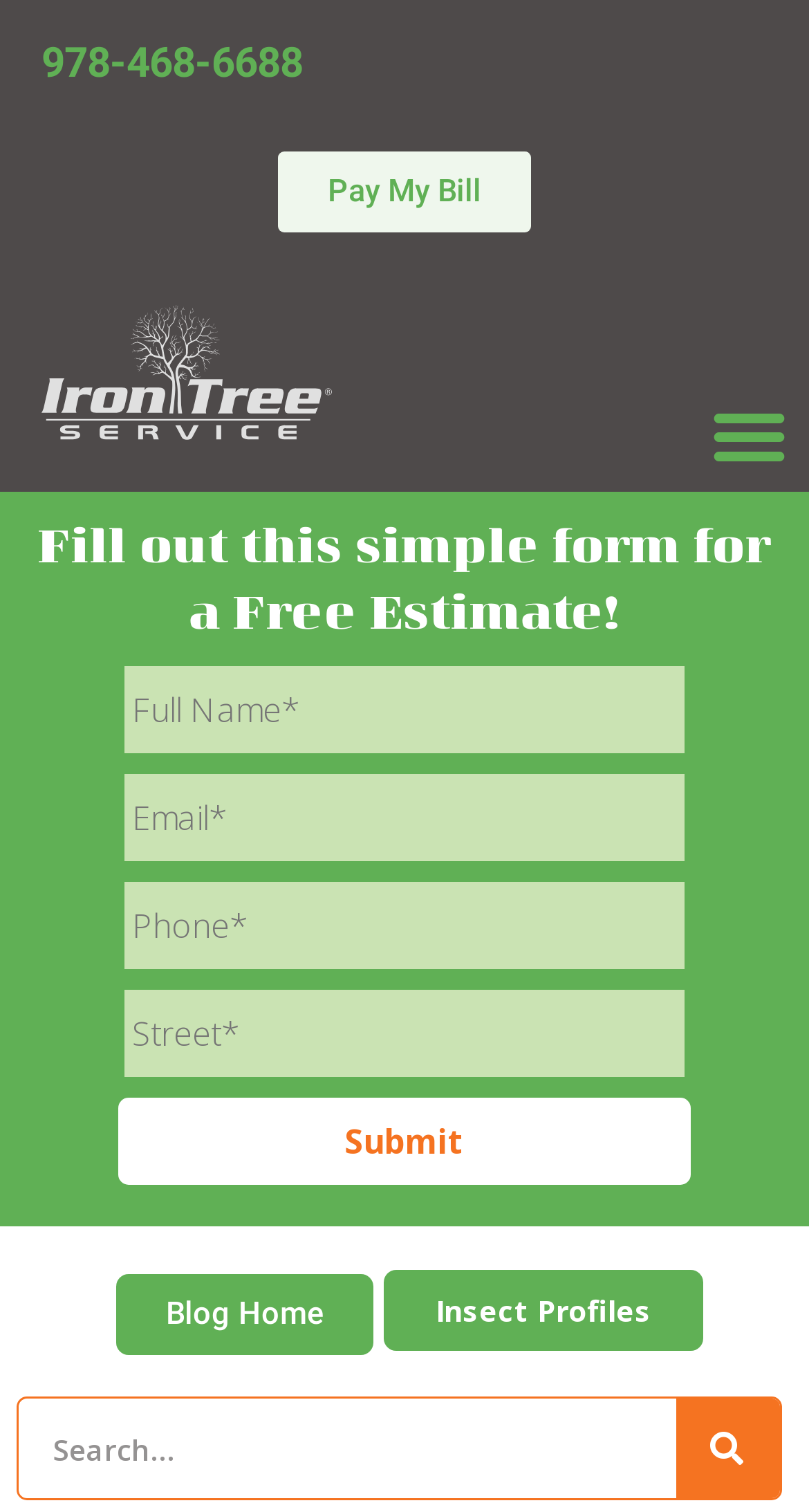How many links are there in the navigation menu?
Answer with a single word or short phrase according to what you see in the image.

3